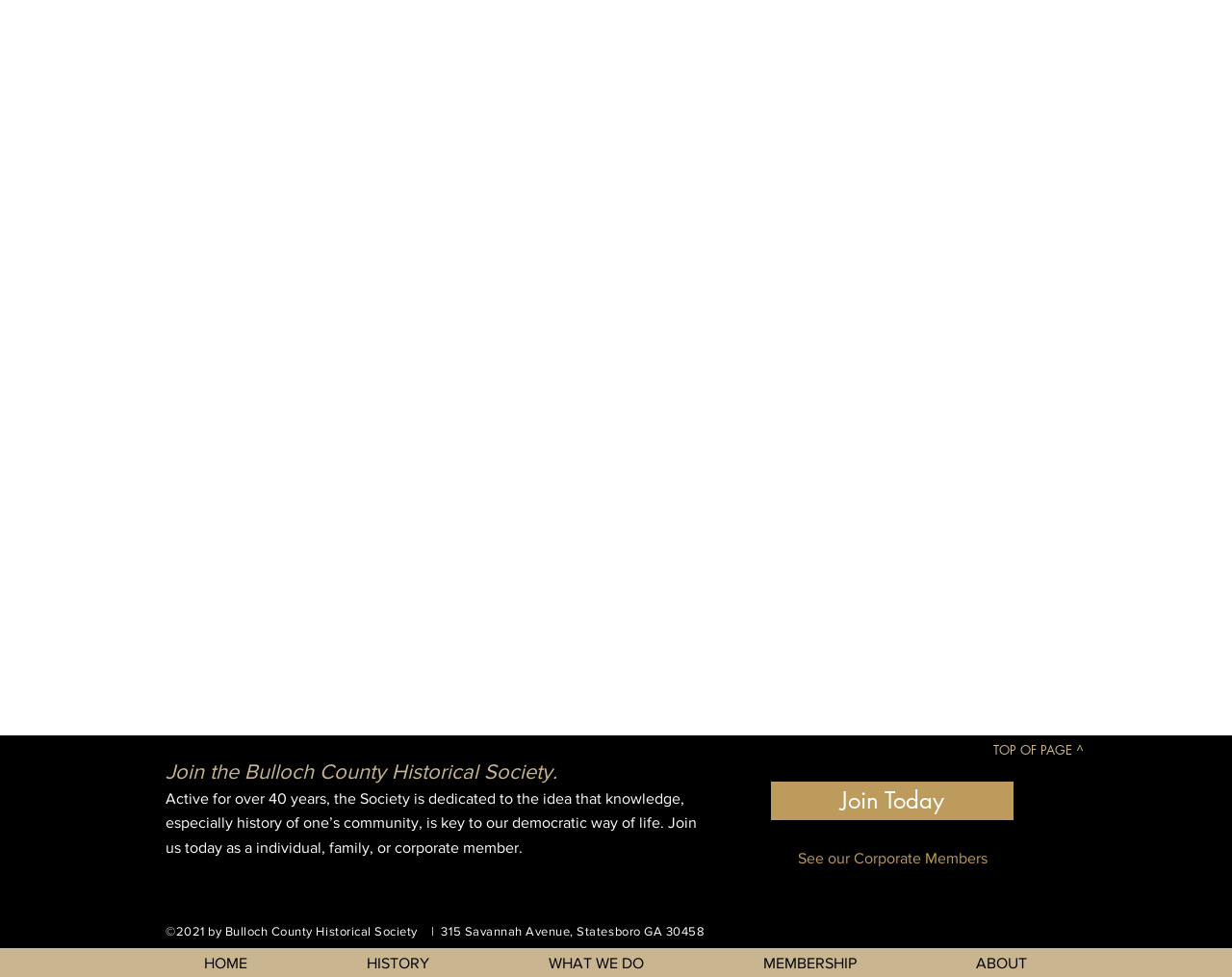How many links are there in the main content area?
Please provide a single word or phrase in response based on the screenshot.

3